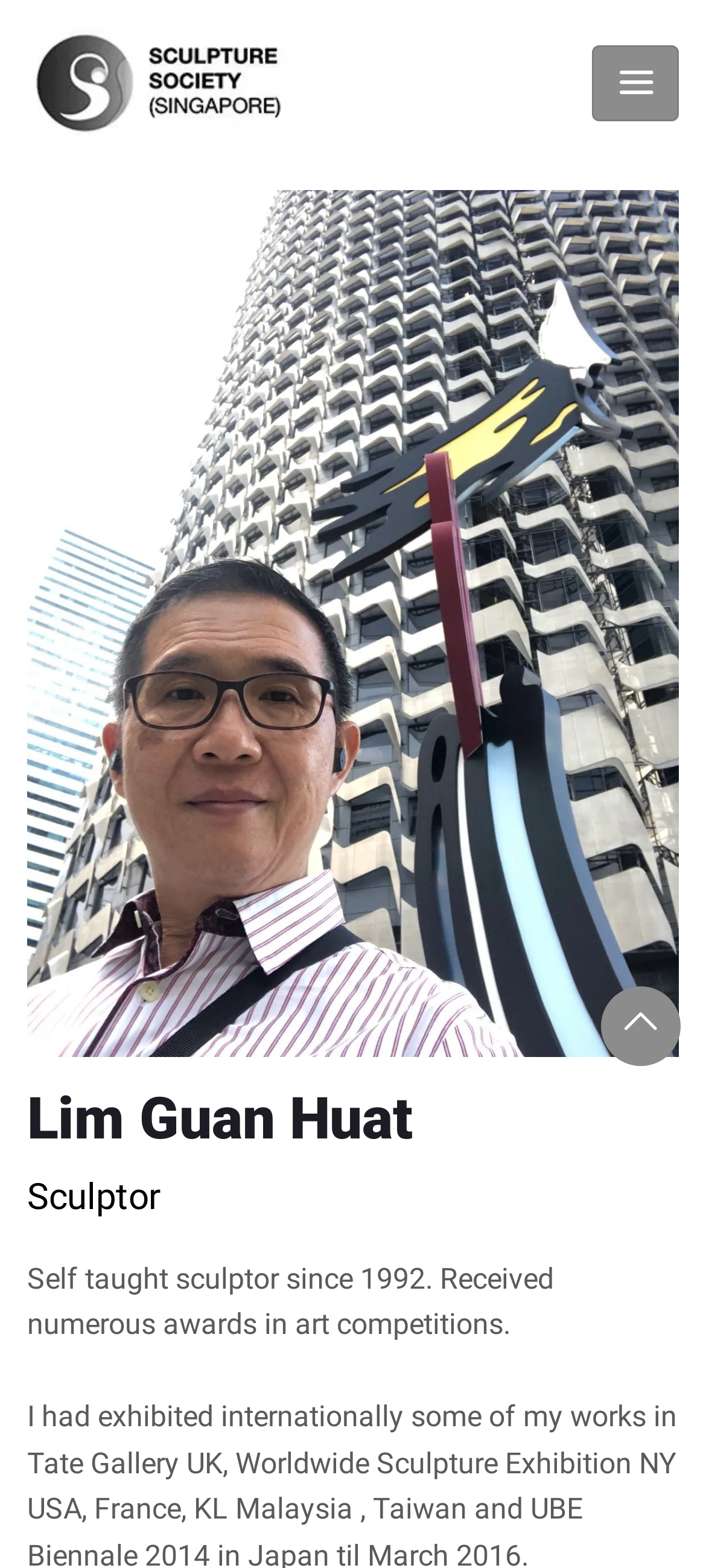Identify the bounding box for the UI element described as: "aria-label="Toggle navigation"". Ensure the coordinates are four float numbers between 0 and 1, formatted as [left, top, right, bottom].

[0.838, 0.029, 0.962, 0.078]